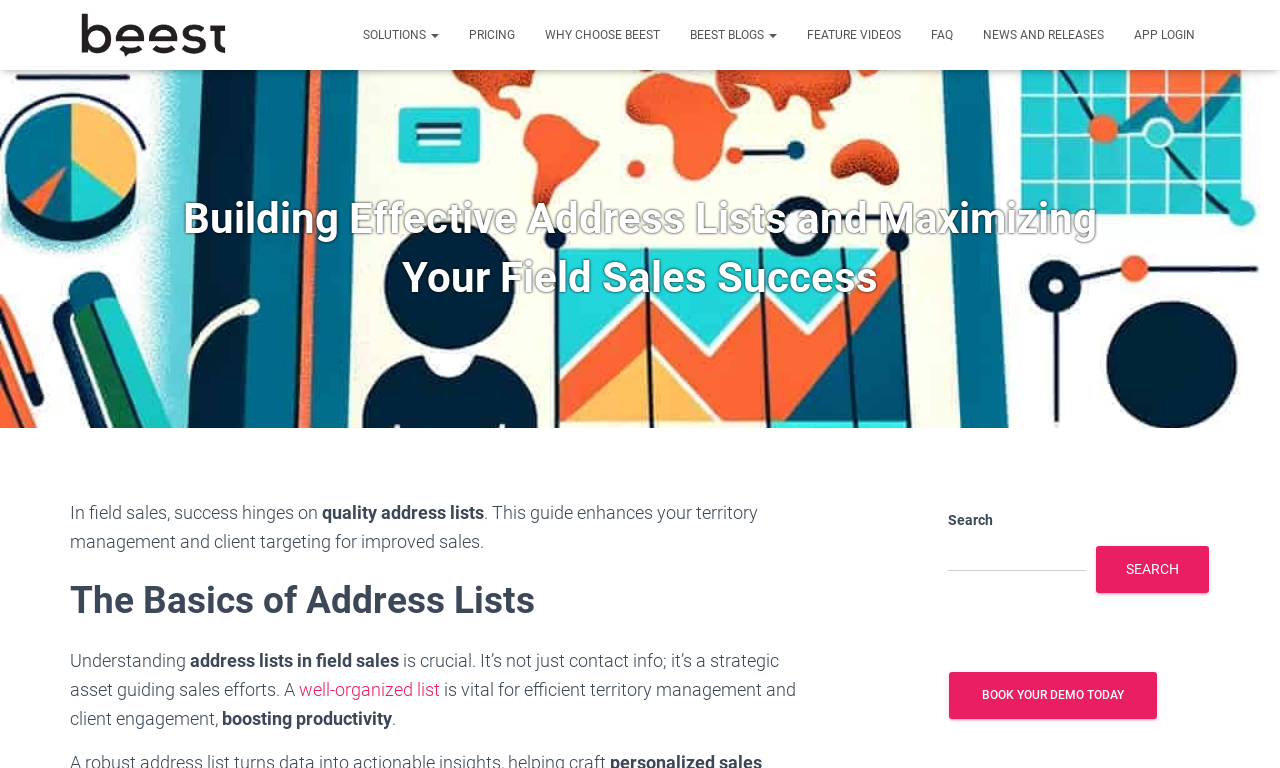Please provide a detailed answer to the question below by examining the image:
What can be boosted by efficient territory management?

The webpage states that a well-organized address list is vital for efficient territory management and client engagement, which can boost productivity.